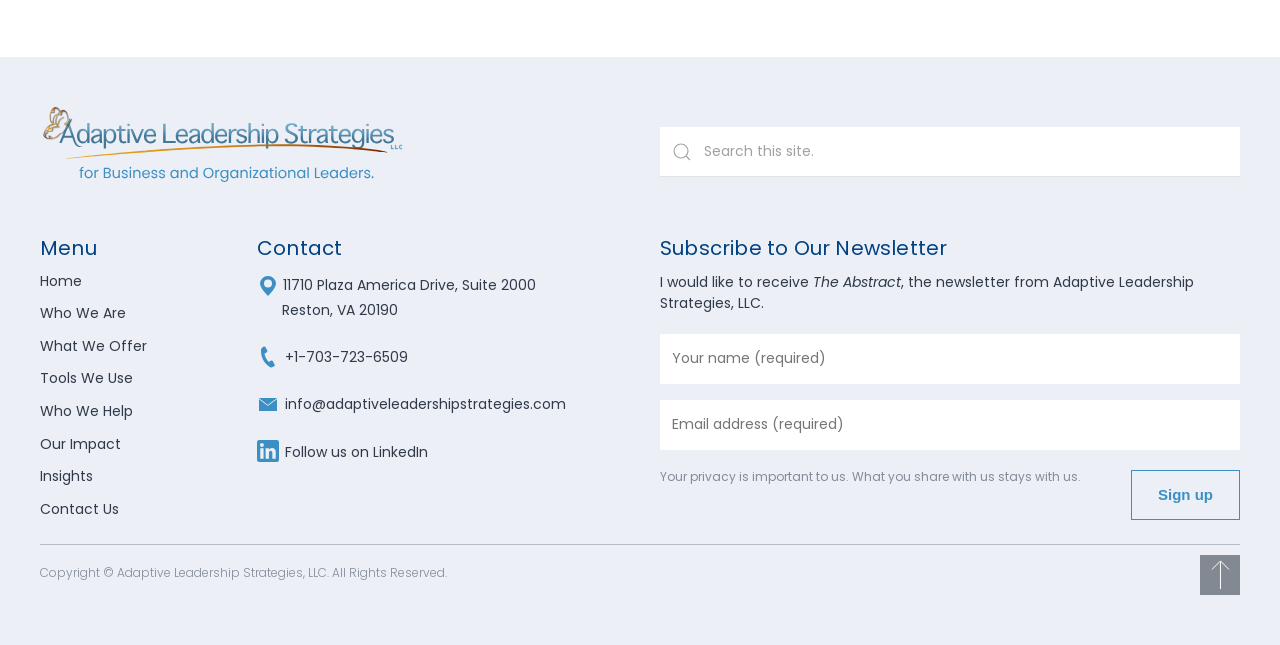Answer the question below in one word or phrase:
What is the newsletter name?

The Abstract